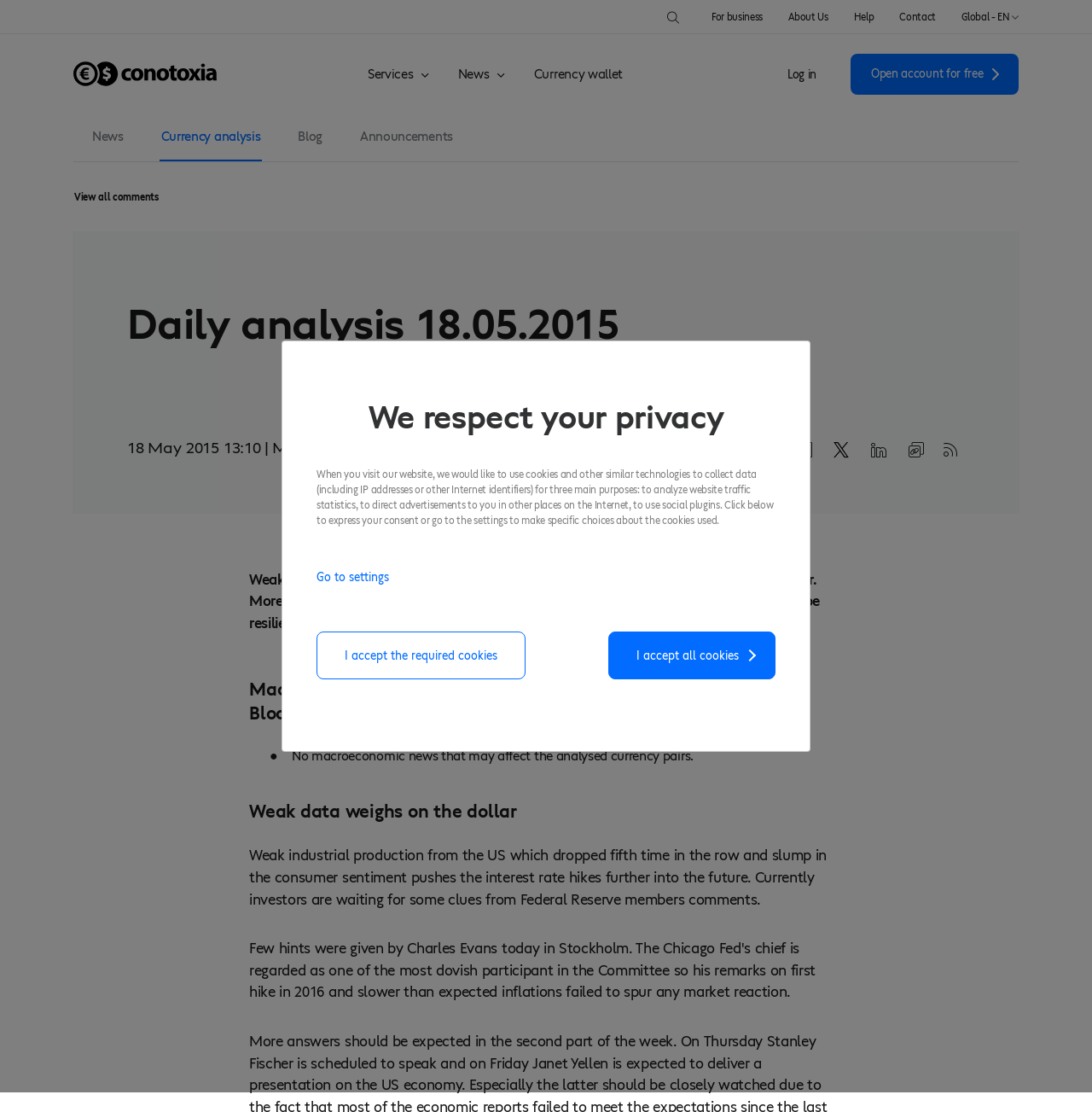Determine the bounding box coordinates of the clickable region to follow the instruction: "Go to the news page".

[0.337, 0.06, 0.394, 0.073]